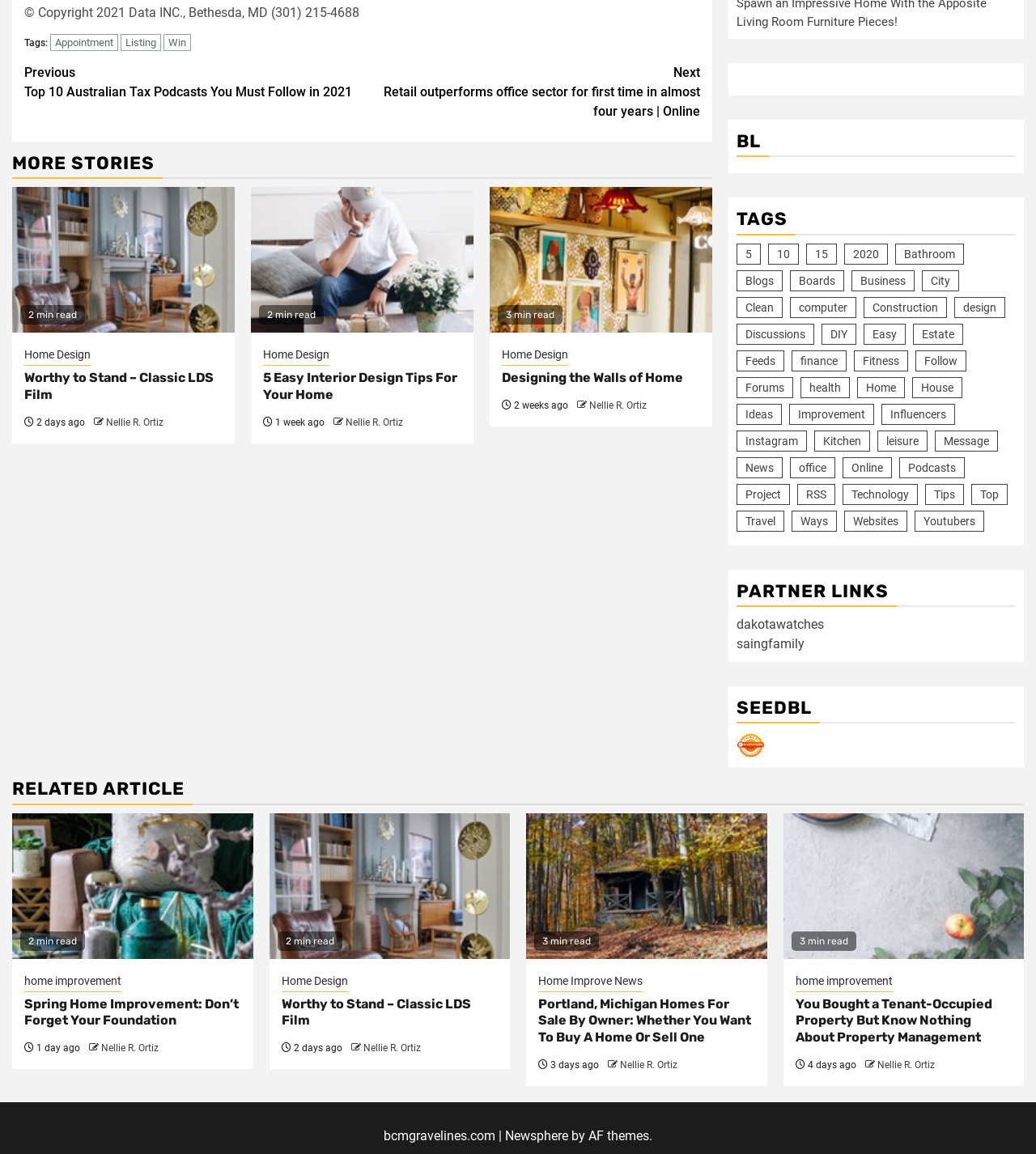What is the name of the section that contains 'BL' and 'TAGS'?
Please answer the question with a single word or phrase, referencing the image.

PARTNER LINKS